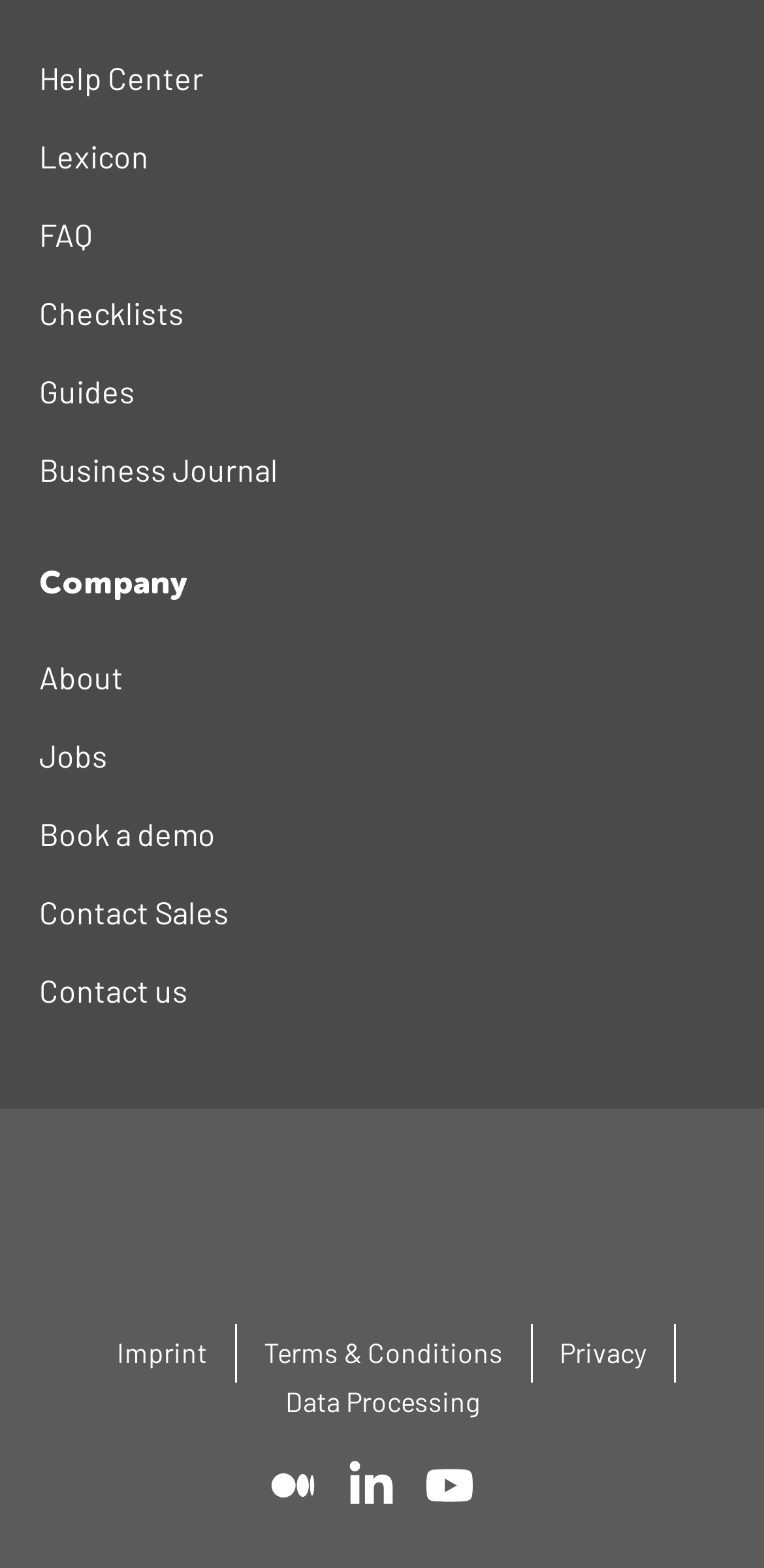Please find the bounding box coordinates of the element's region to be clicked to carry out this instruction: "Learn about the company".

[0.051, 0.362, 0.246, 0.382]